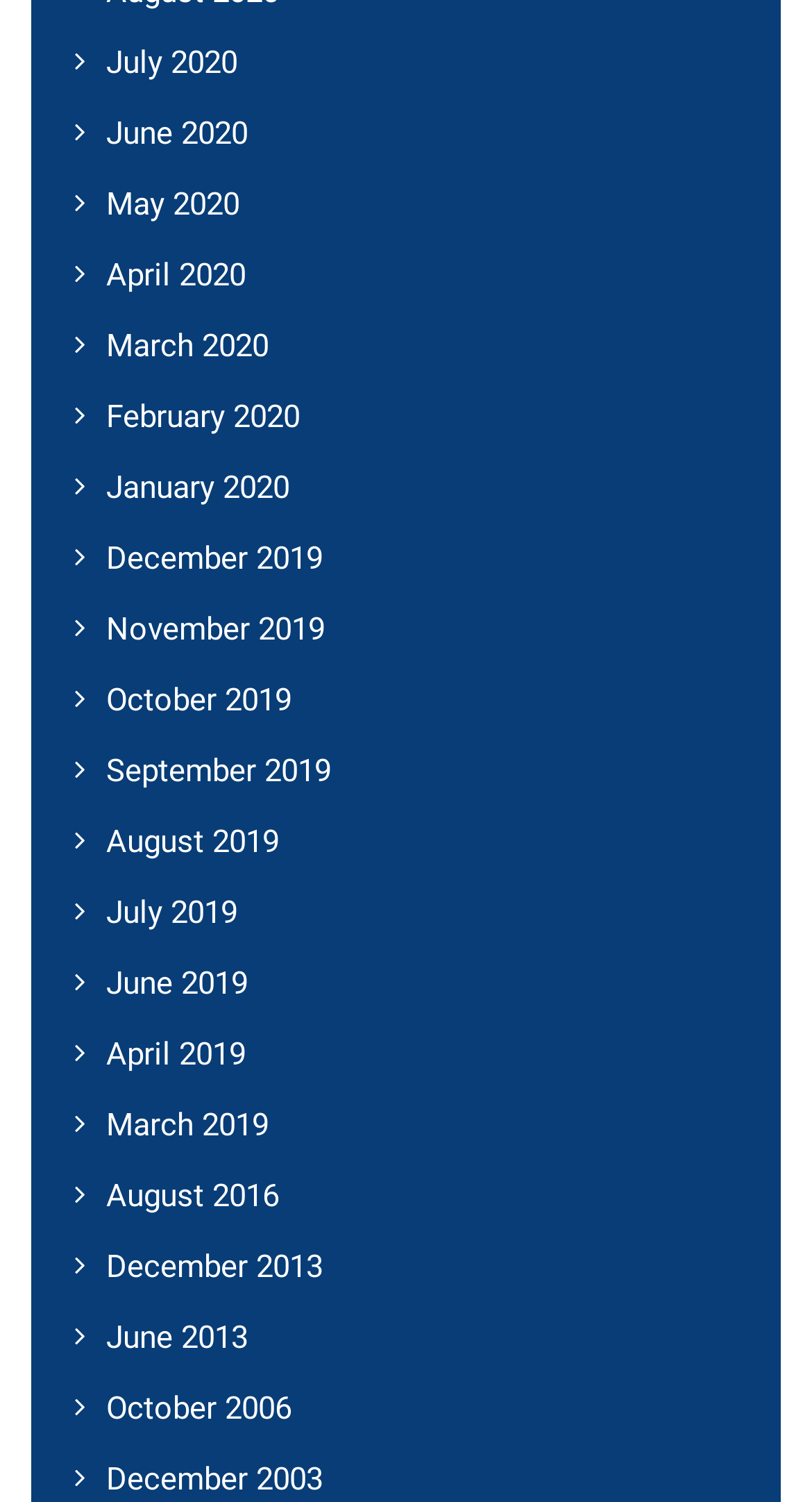Please provide a detailed answer to the question below based on the screenshot: 
Are there any links from the year 2017?

I looked at the links on the webpage and did not find any links representing months from the year 2017.